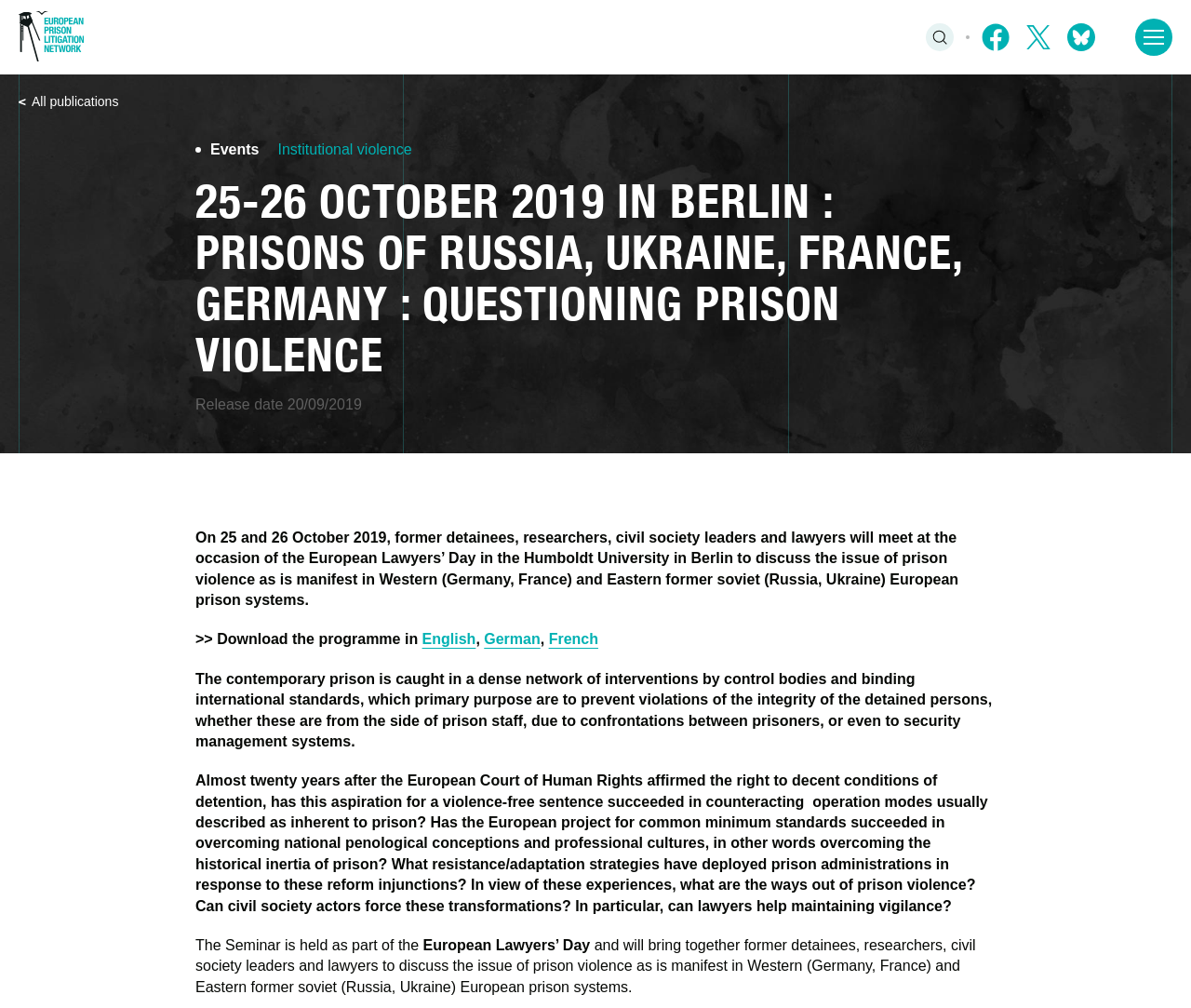What is the purpose of the European project for common minimum standards?
Give a detailed and exhaustive answer to the question.

I found the purpose of the European project for common minimum standards by reading the text 'The contemporary prison is caught in a dense network of interventions by control bodies and binding international standards, which primary purpose are to prevent violations of the integrity of the detained persons...' and extracting the purpose from it.